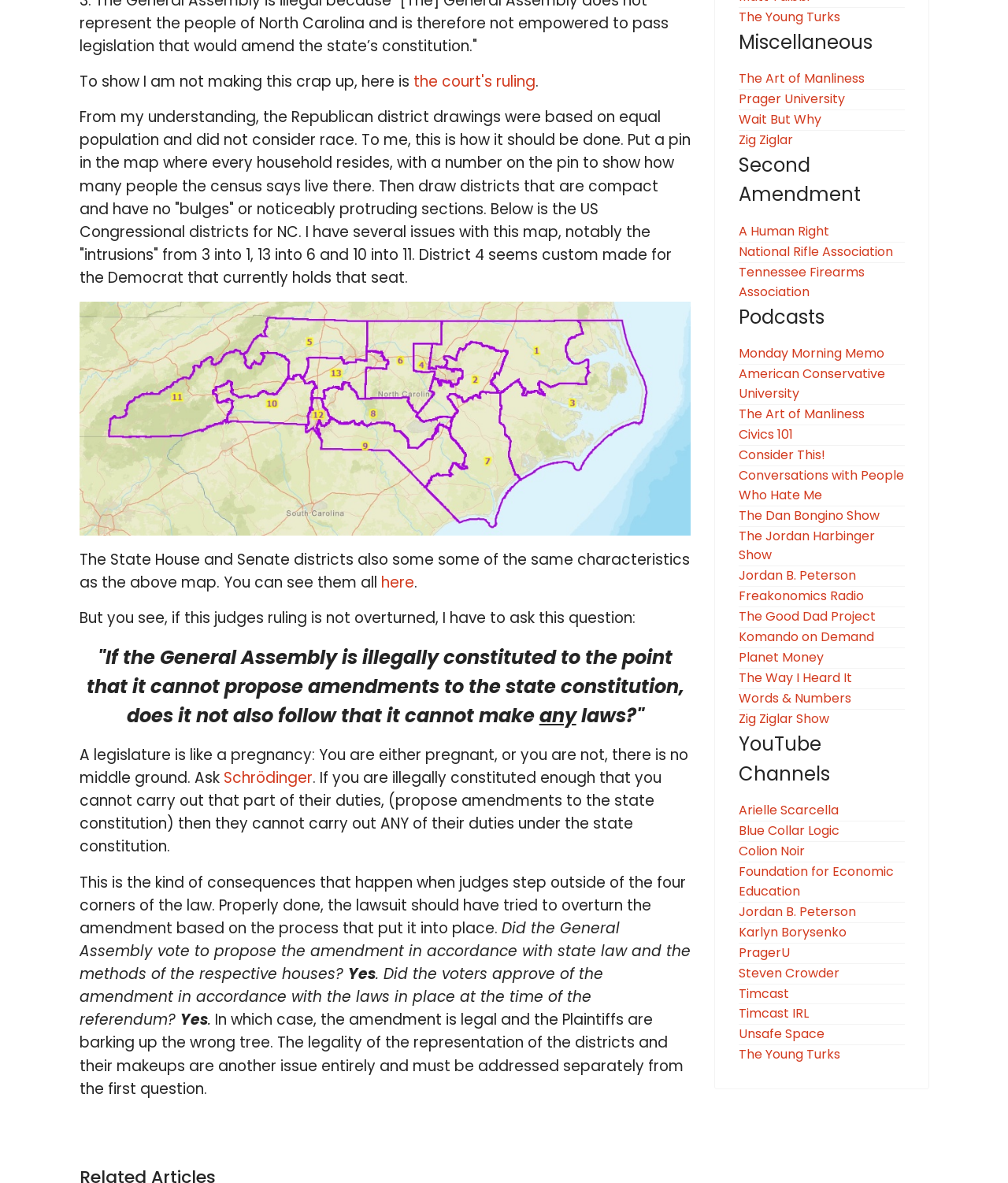Identify the bounding box coordinates of the specific part of the webpage to click to complete this instruction: "Explore the National Rifle Association website".

[0.733, 0.205, 0.886, 0.22]